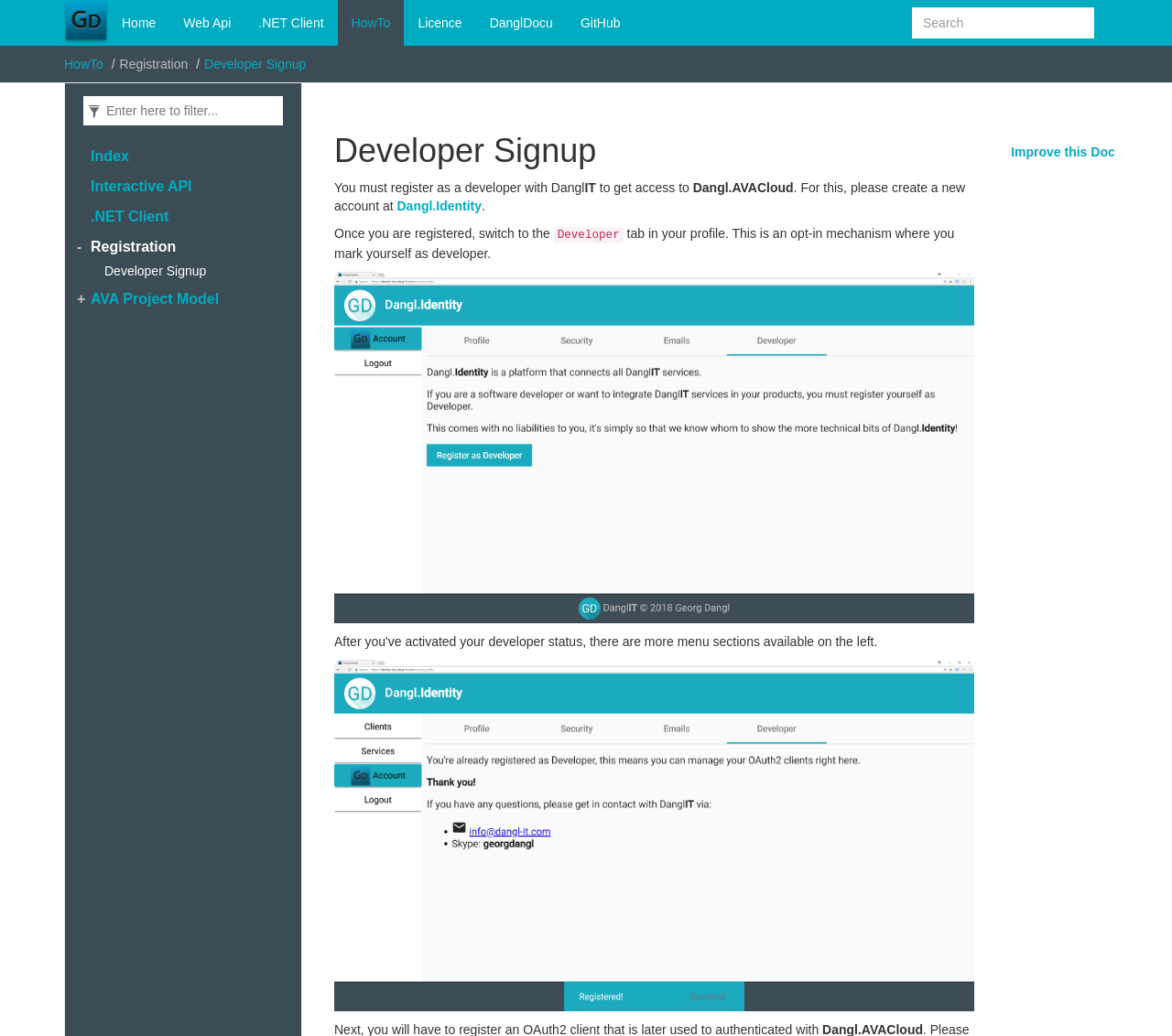What is the purpose of registering as a developer?
Respond with a short answer, either a single word or a phrase, based on the image.

Get access to Dangl.AVACloud